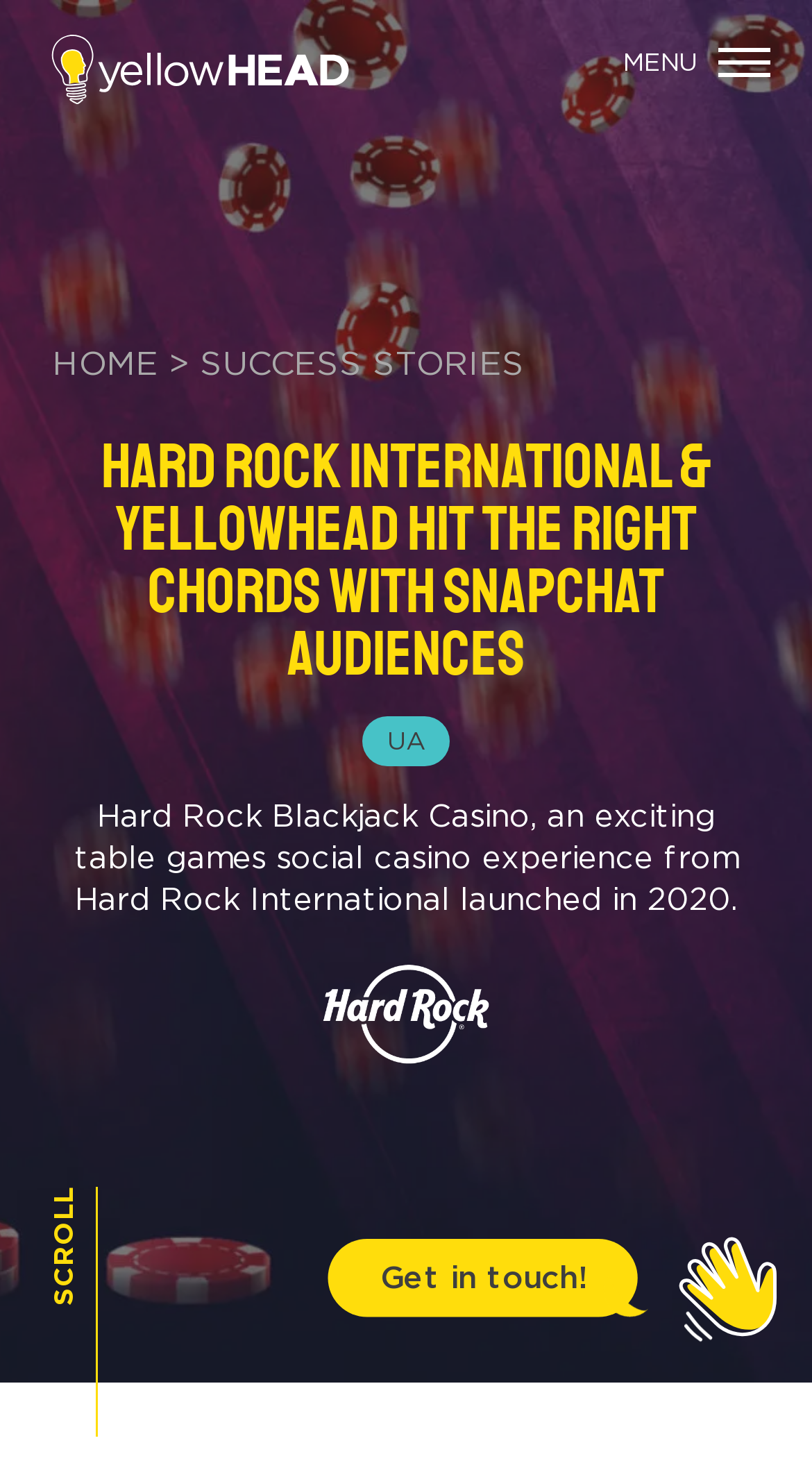Answer the following query concisely with a single word or phrase:
Is there an image on the webpage with a caption?

No